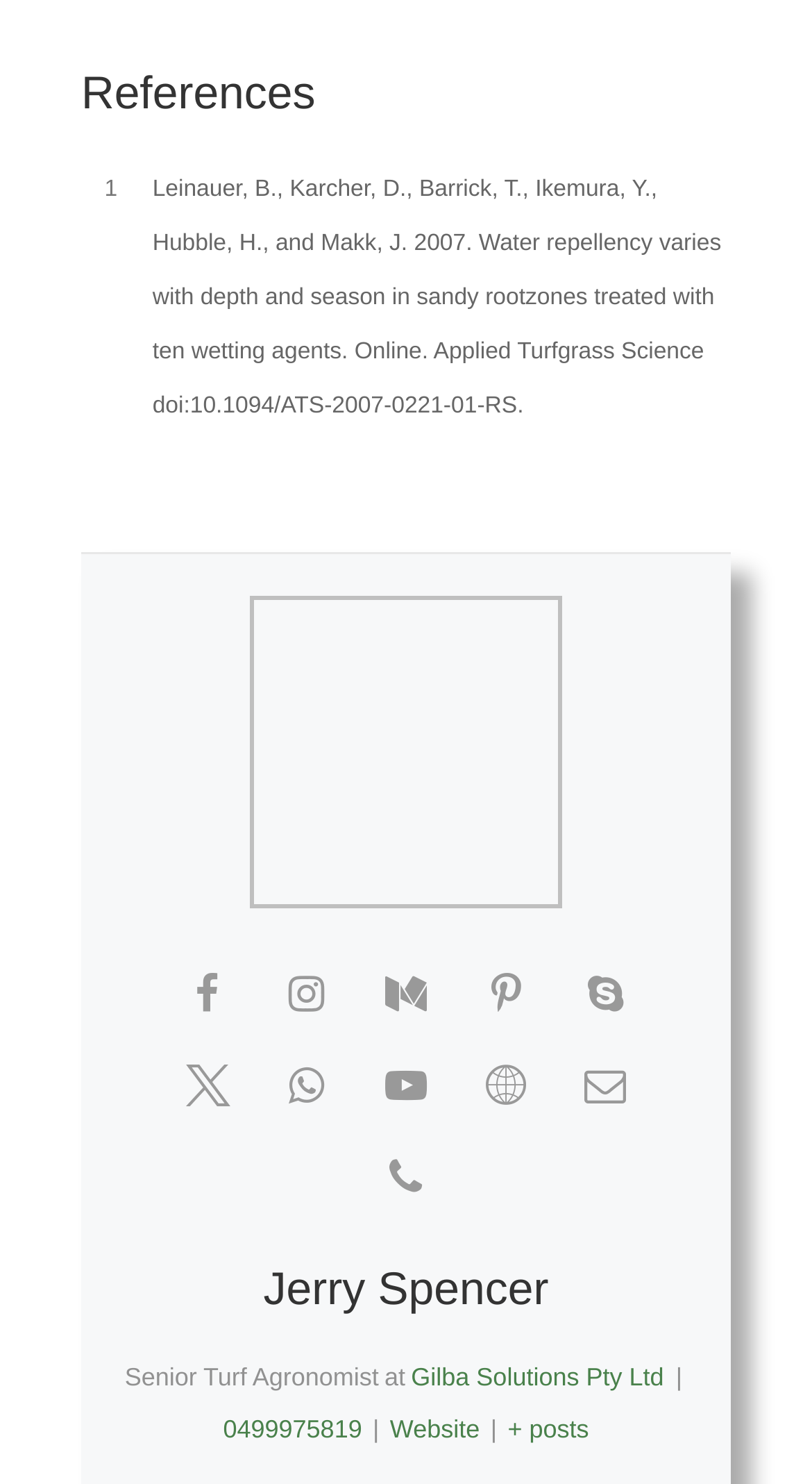Given the webpage screenshot, identify the bounding box of the UI element that matches this description: "Website".

[0.48, 0.953, 0.591, 0.973]